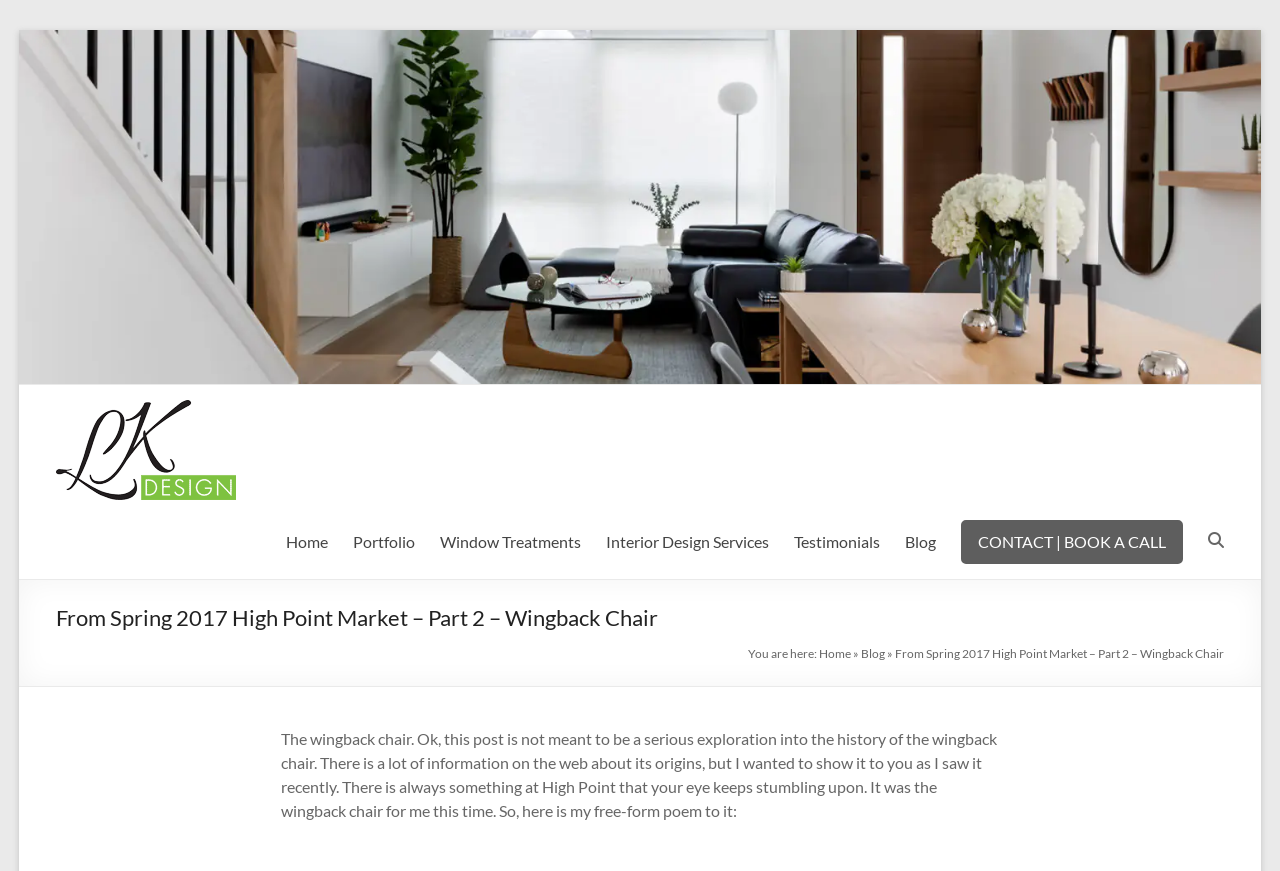Locate the primary heading on the webpage and return its text.

From Spring 2017 High Point Market – Part 2 – Wingback Chair